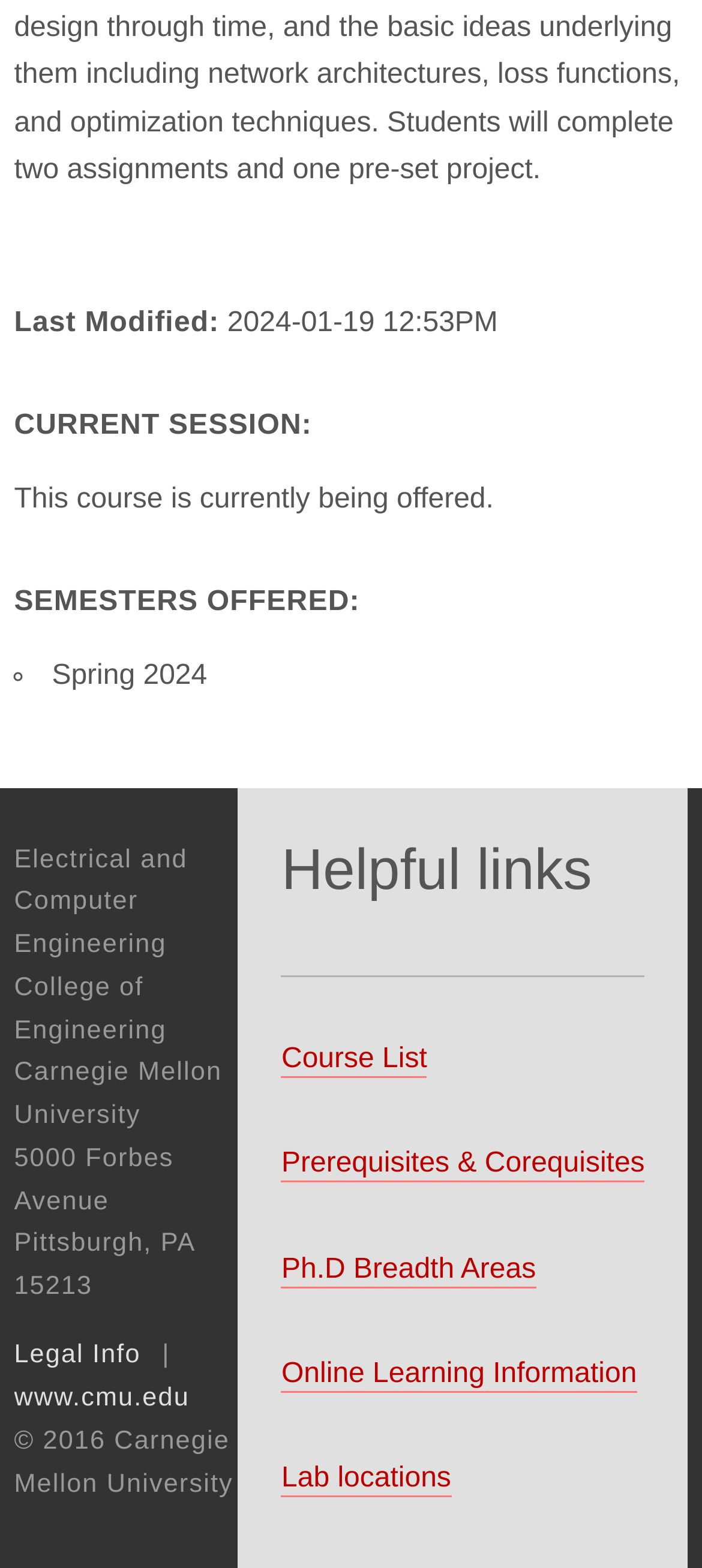Bounding box coordinates are specified in the format (top-left x, top-left y, bottom-right x, bottom-right y). All values are floating point numbers bounded between 0 and 1. Please provide the bounding box coordinate of the region this sentence describes: Prerequisites & Corequisites

[0.401, 0.732, 0.918, 0.754]